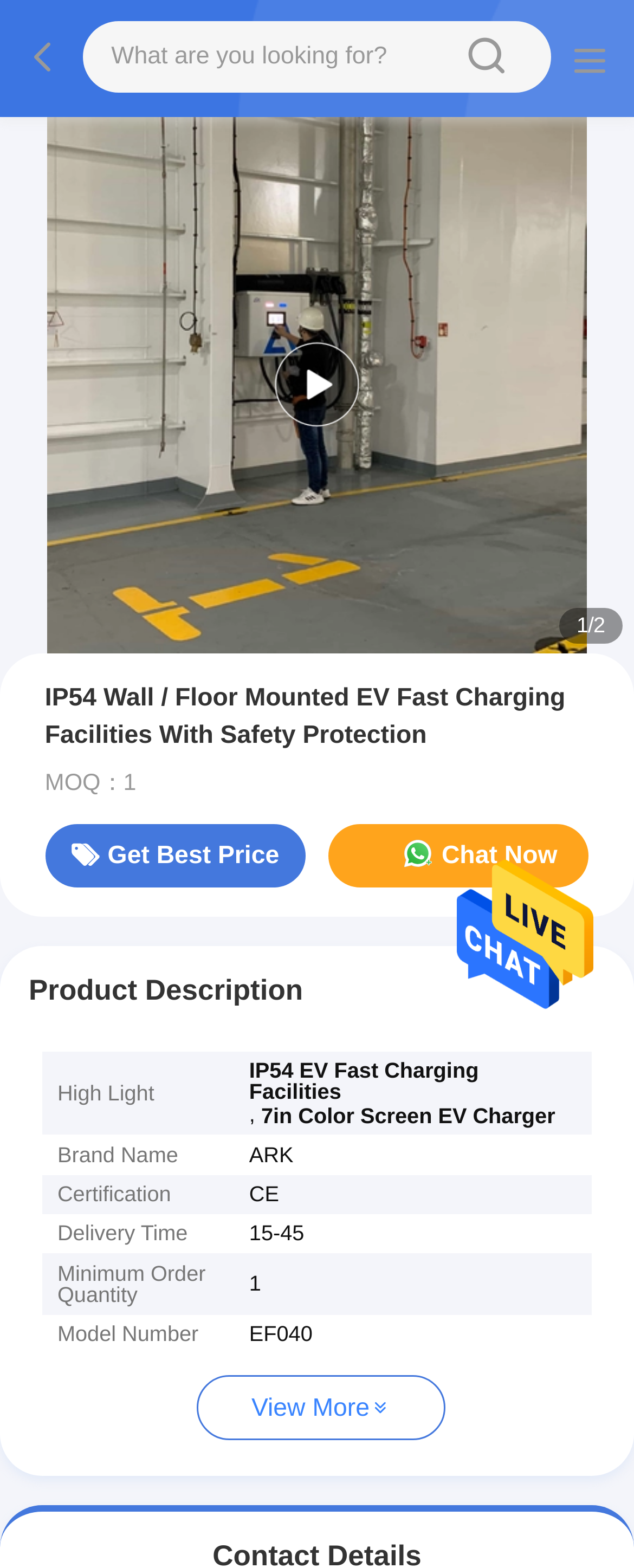What is the brand name of the product?
Please respond to the question with a detailed and informative answer.

I found the brand name of the product by looking at the table row with the label 'Brand Name' and the corresponding value 'ARK'.